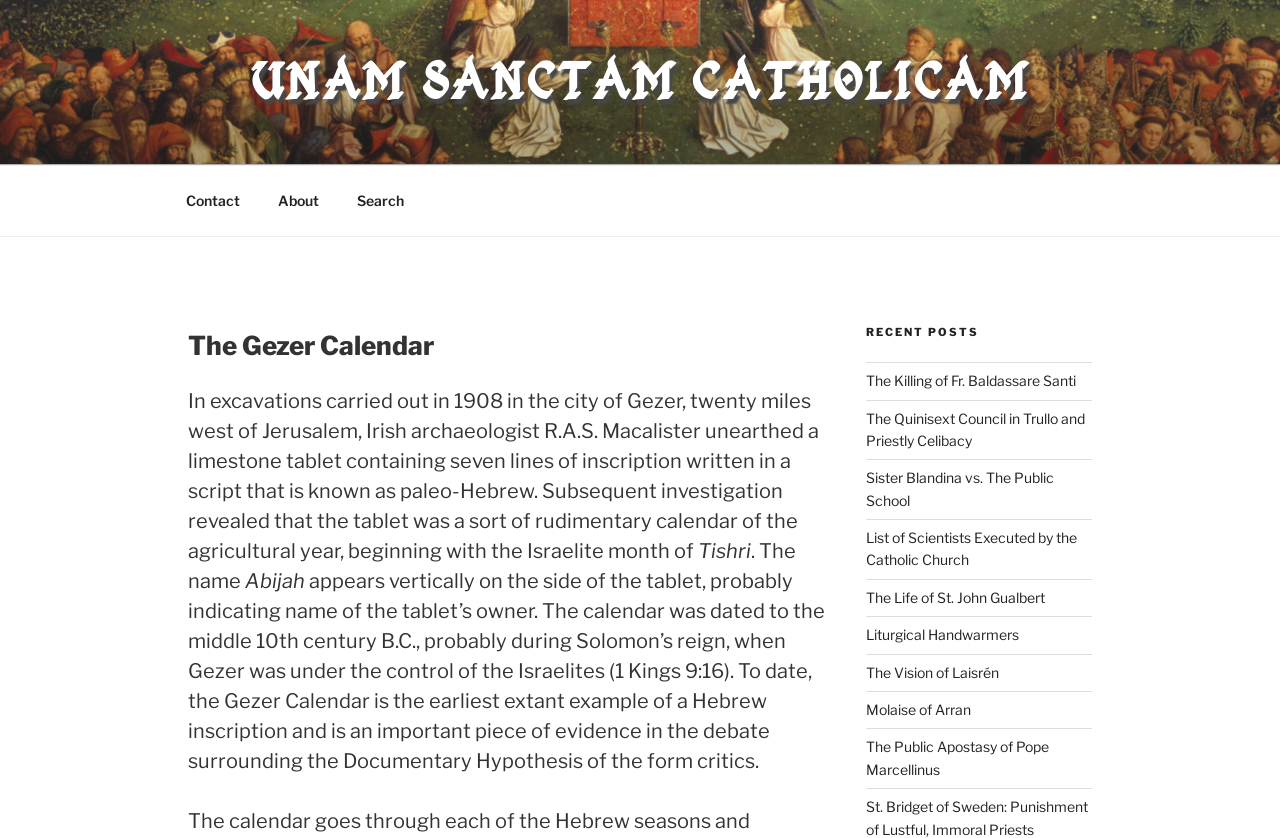Generate a comprehensive description of the webpage.

The webpage is about the Gezer Calendar, a historical artifact related to the Catholic Church. At the top-left corner, there is a small link to "Skip to content". Next to it, there is a large image with the title "Unam Sanctam Catholicam" that spans the entire width of the page. Below the image, there is a link to "UNAM SANCTAM CATHOLICAM" and a top menu navigation bar with links to "Contact", "About", and "Search".

The main content of the page is divided into two sections. The first section has a heading "The Gezer Calendar" and provides a detailed description of the calendar, including its discovery, script, and significance. The text is accompanied by several static text elements that provide additional information.

The second section is headed by "RECENT POSTS" and lists several links to recent articles, including "The Killing of Fr. Baldassare Santi", "The Quinisext Council in Trullo and Priestly Celibacy", and "St. Bridget of Sweden: Punishment of Lustful, Immoral Priests". These links are arranged vertically, with the most recent post at the top.